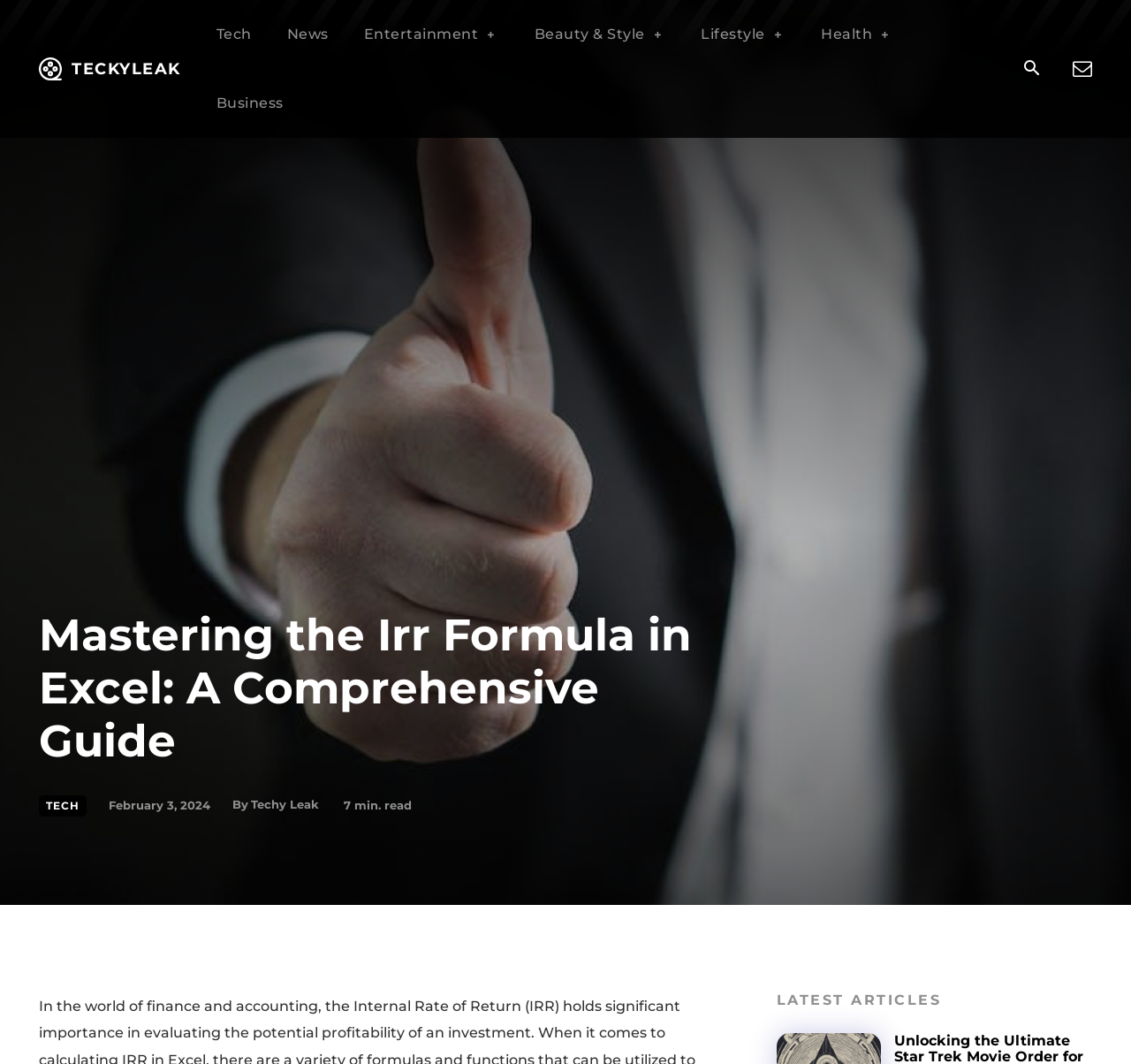Please answer the following query using a single word or phrase: 
What is the name of the website?

Techy Leak